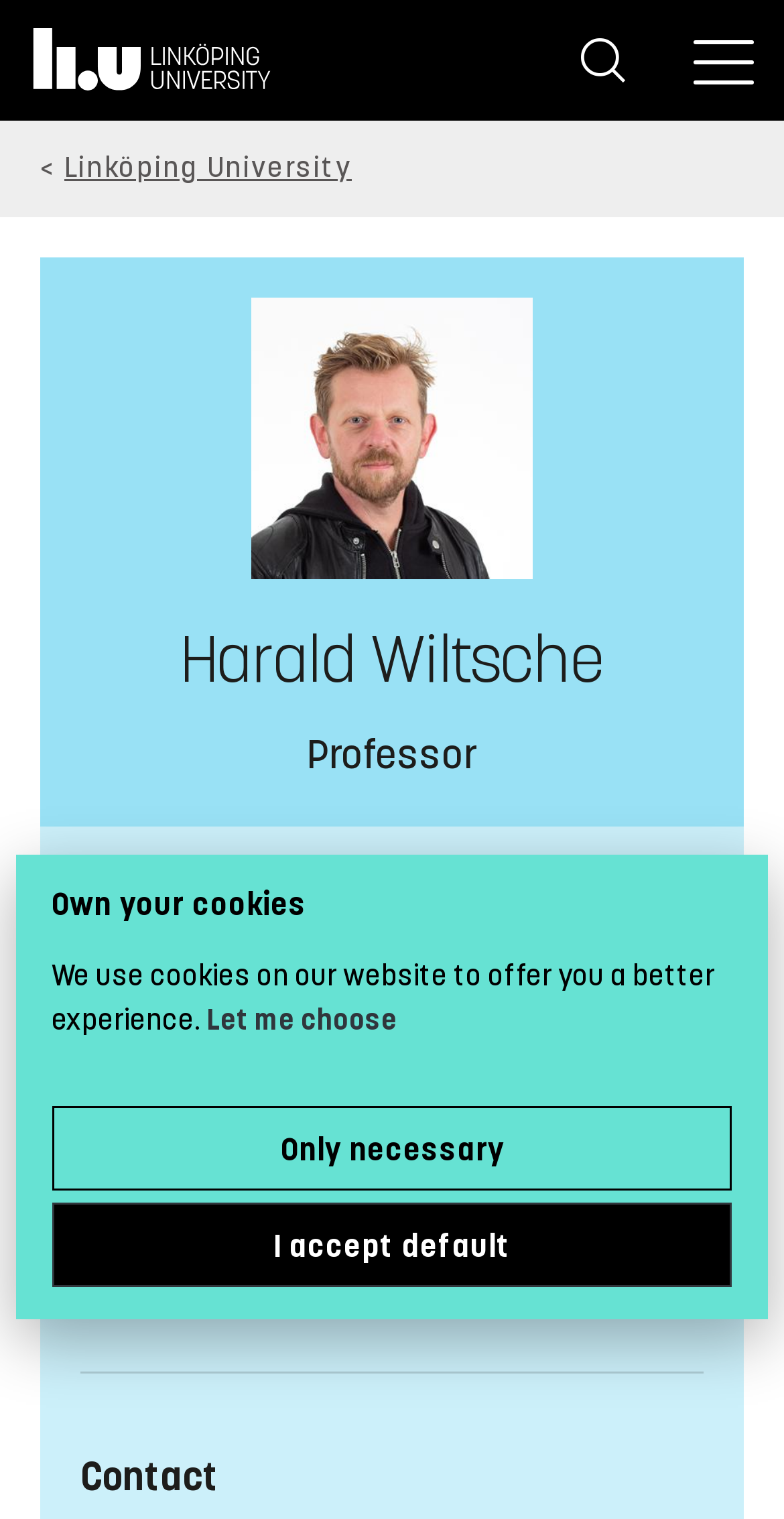Please find the bounding box coordinates (top-left x, top-left y, bottom-right x, bottom-right y) in the screenshot for the UI element described as follows: Search

[0.692, 0.0, 0.846, 0.079]